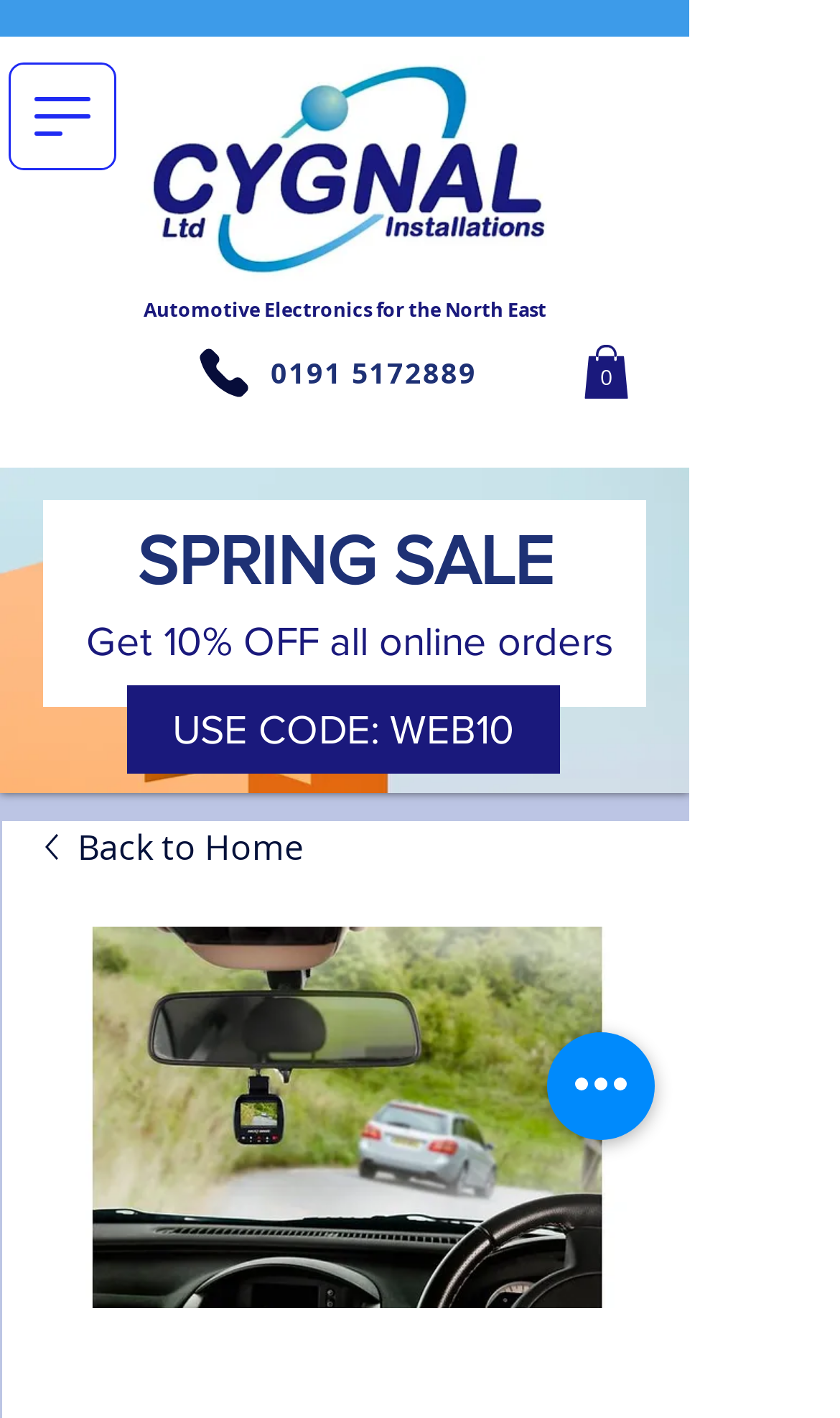Find the bounding box coordinates for the HTML element described as: "Back to Home". The coordinates should consist of four float values between 0 and 1, i.e., [left, top, right, bottom].

[0.054, 0.579, 0.772, 0.616]